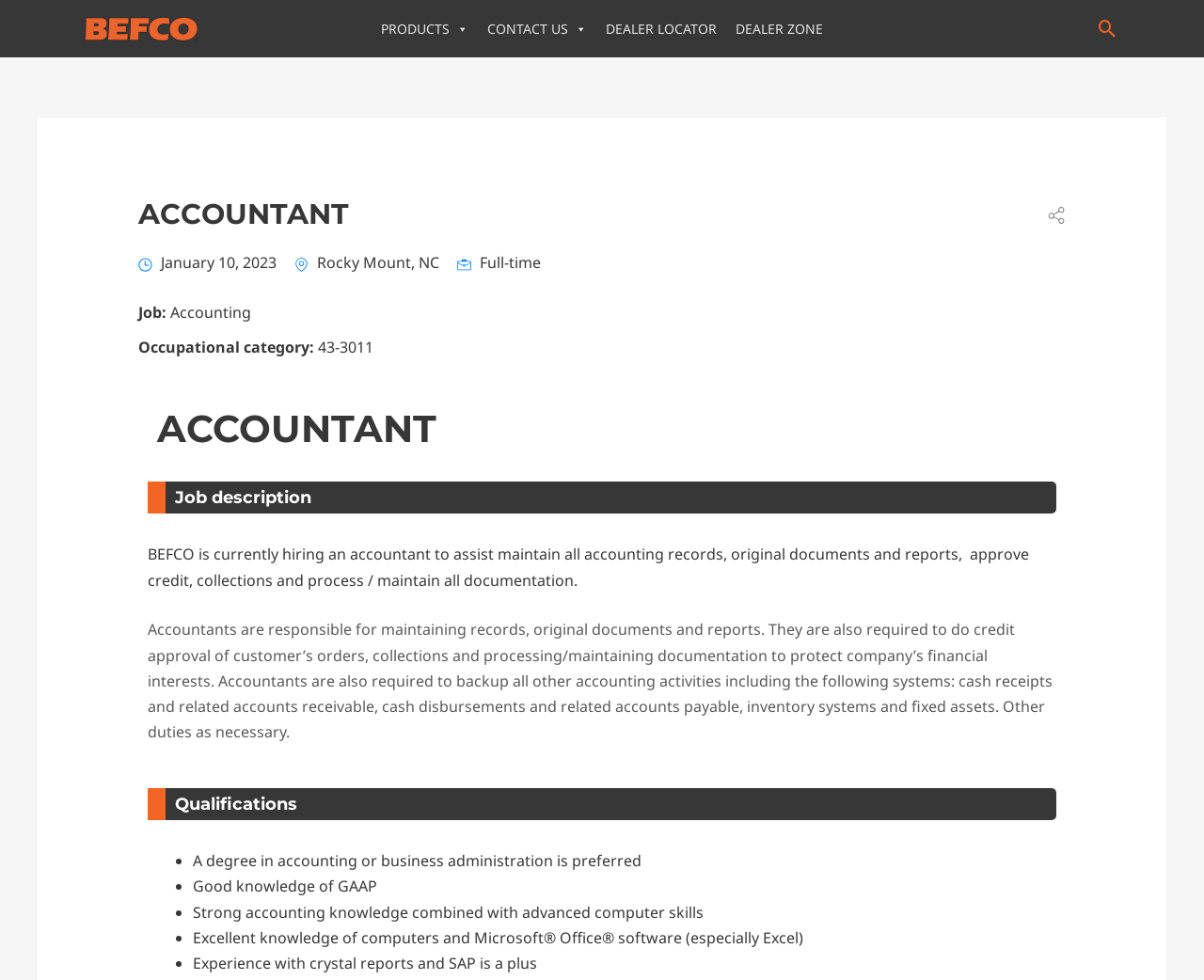Specify the bounding box coordinates of the area to click in order to follow the given instruction: "Explore the DEALER LOCATOR link."

[0.495, 0.01, 0.603, 0.048]